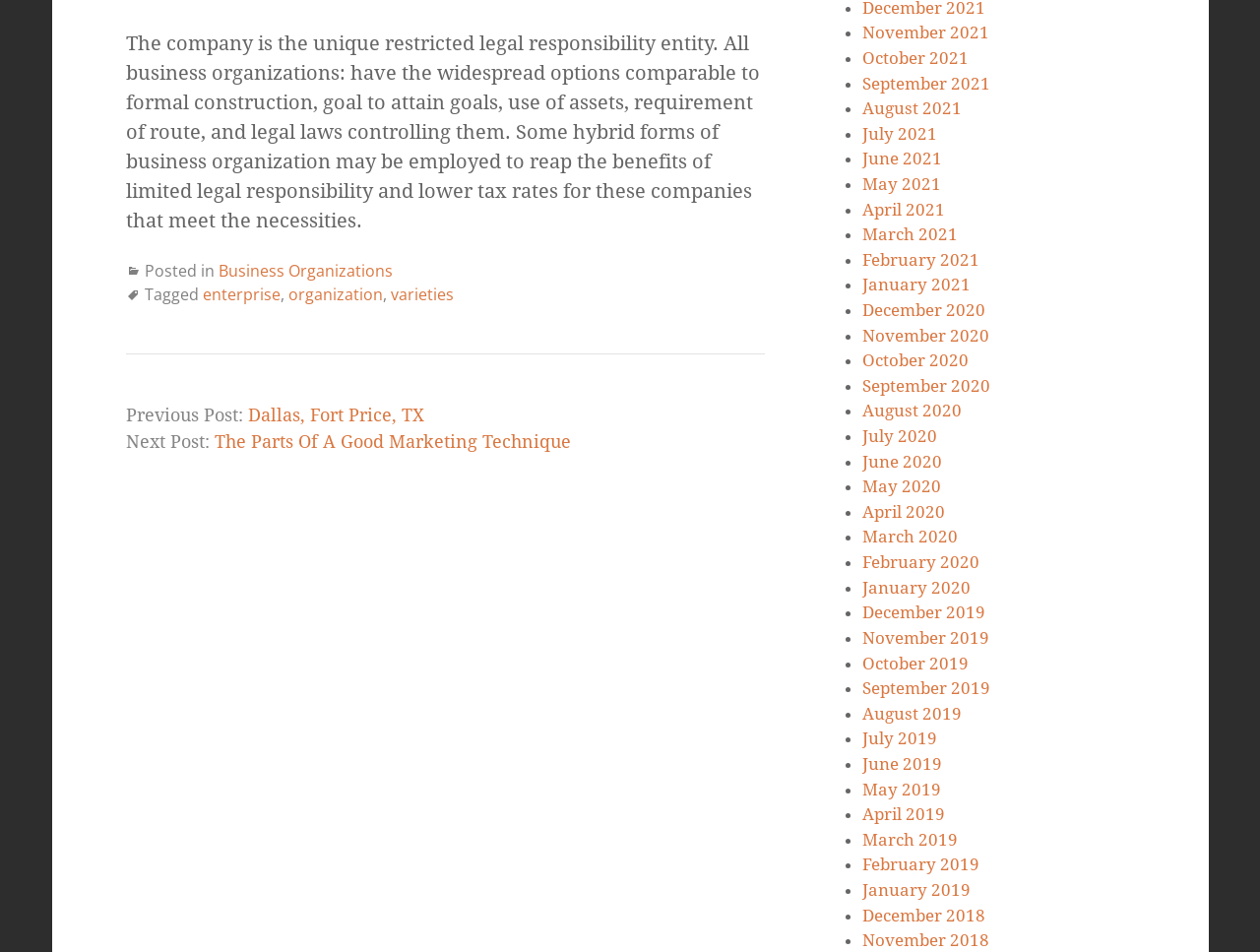Find the bounding box coordinates of the UI element according to this description: "September 2020".

[0.685, 0.395, 0.786, 0.416]